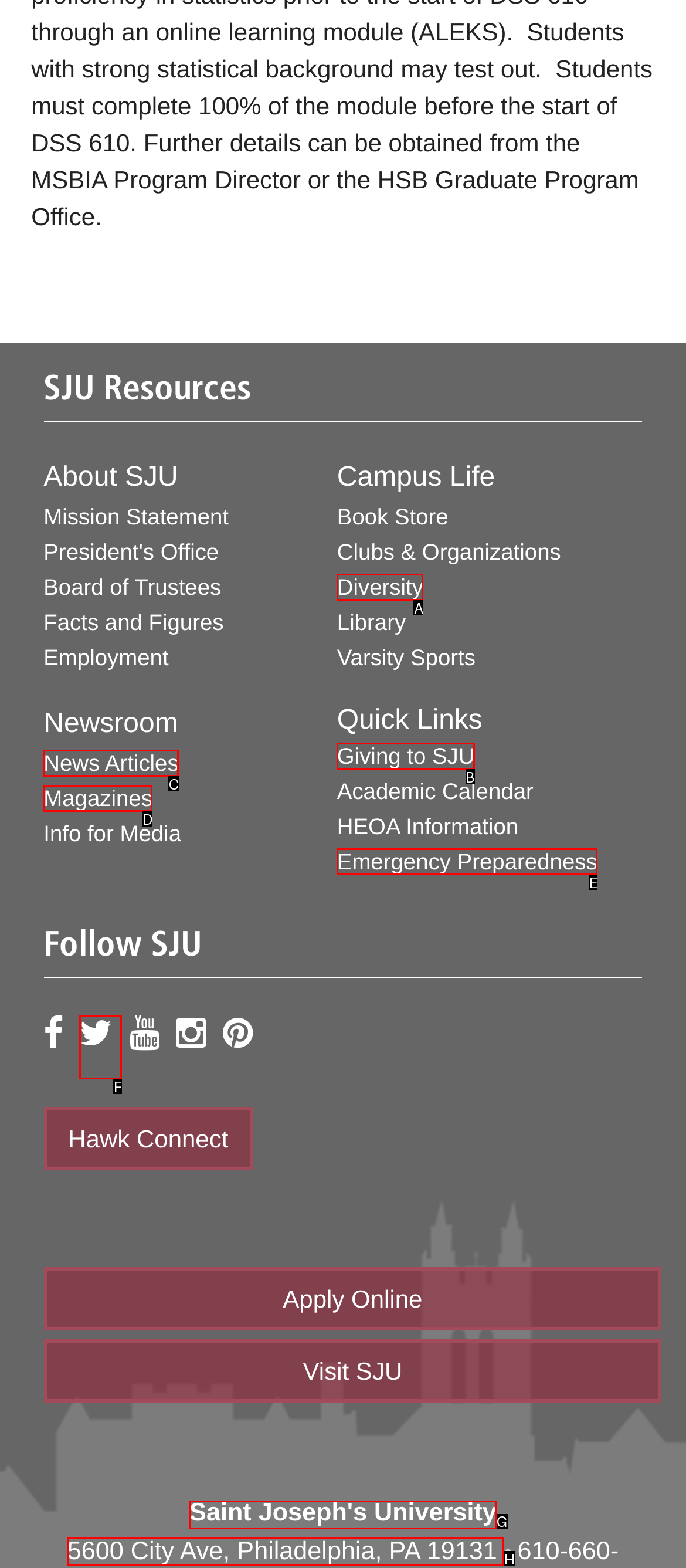Point out the HTML element I should click to achieve the following: Enter email Reply with the letter of the selected element.

None